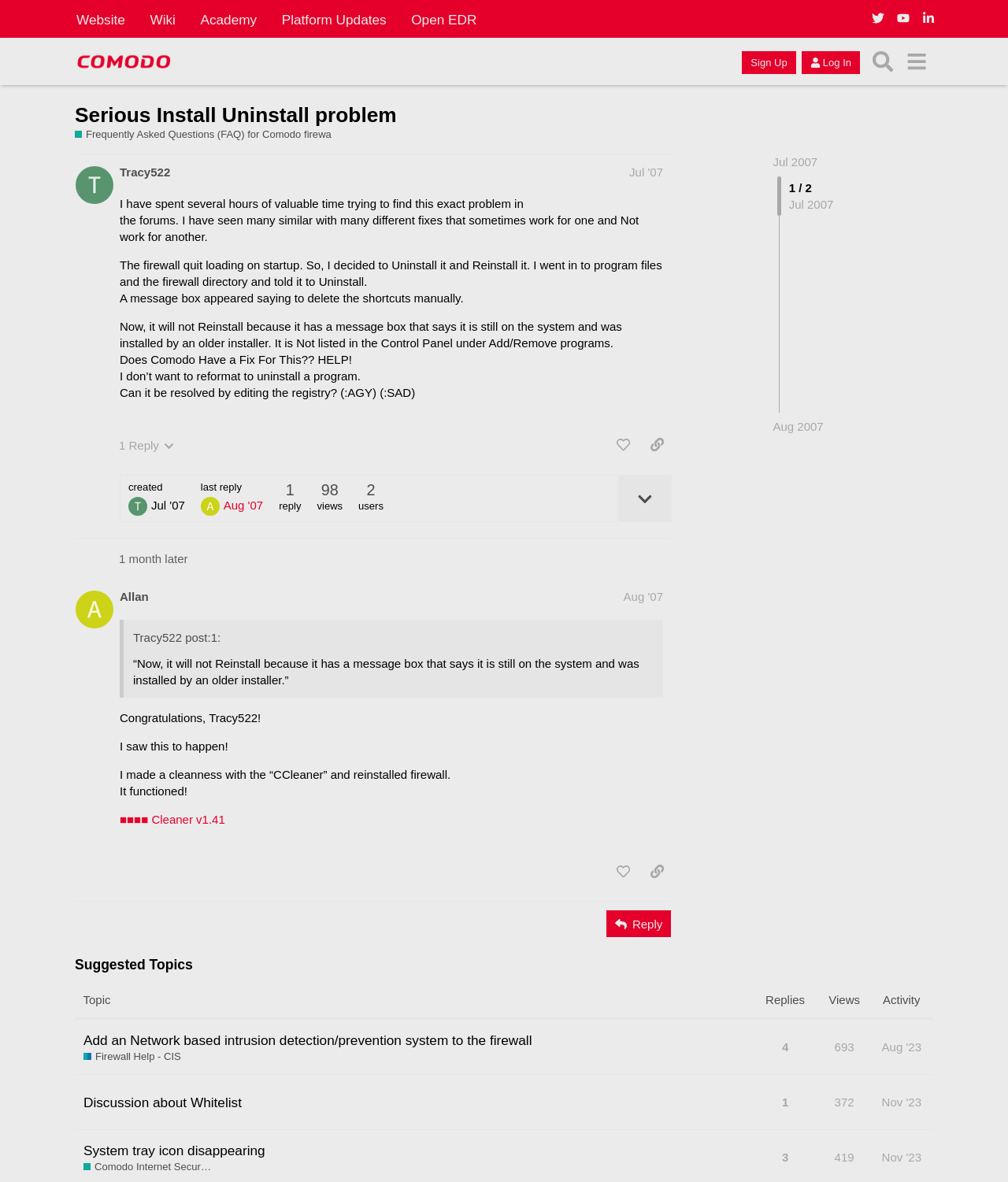Return the bounding box coordinates of the UI element that corresponds to this description: "Aug '23". The coordinates must be given as four float numbers in the range of 0 and 1, [left, top, right, bottom].

[0.871, 0.87, 0.918, 0.902]